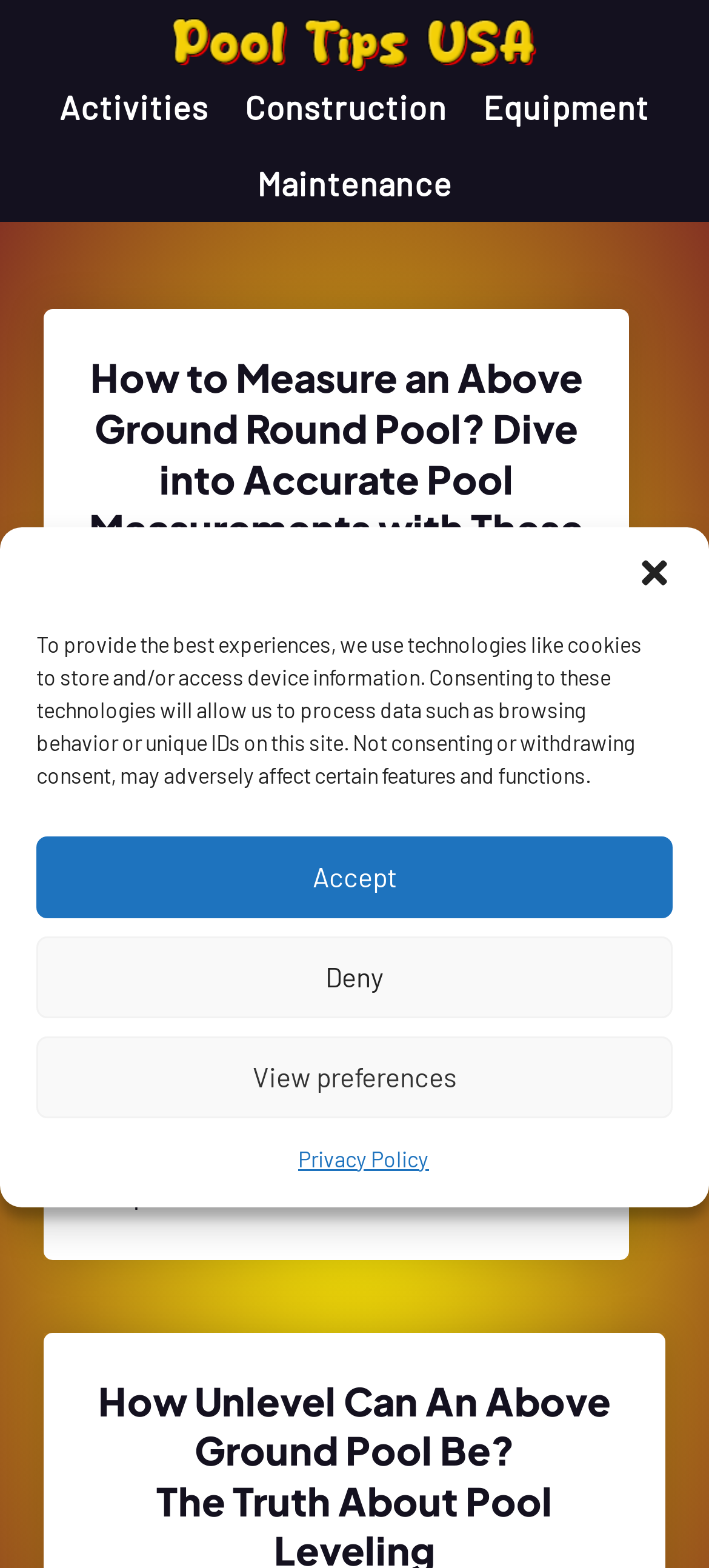Summarize the webpage with a detailed and informative caption.

The webpage is about Pool Tips USA, with a focus on providing information and resources related to pools. At the top of the page, there is a dialog box titled "Manage Consent" that appears to be a cookie consent notification. This dialog box is centered near the top of the page and takes up about half of the screen width. It contains a message explaining the use of technologies like cookies to store and access device information, along with buttons to accept, deny, or view preferences.

Below the dialog box, there is a header section that contains a link and an image, both labeled "Pool Tips USA", which serves as the website's logo. To the right of the logo, there is a navigation menu with four links: "Activities", "Construction", "Equipment", and "Maintenance".

The main content of the page is divided into two sections. The first section has a heading that reads "How to Measure an Above Ground Round Pool? Dive into Accurate Pool Measurements with These Simple Tips!" and is accompanied by a link with the same text. Below the heading, there is a paragraph of text that provides an introduction to measuring above ground round pools.

The second section has a heading that reads "5 Fun Ways to Connect Your Above Ground Pool Hoses" and is also accompanied by a link with the same text. Below the heading, there is another paragraph of text that discusses ways to connect above ground pool hoses. Both sections are positioned near the center of the page, with the first section located above the second section.